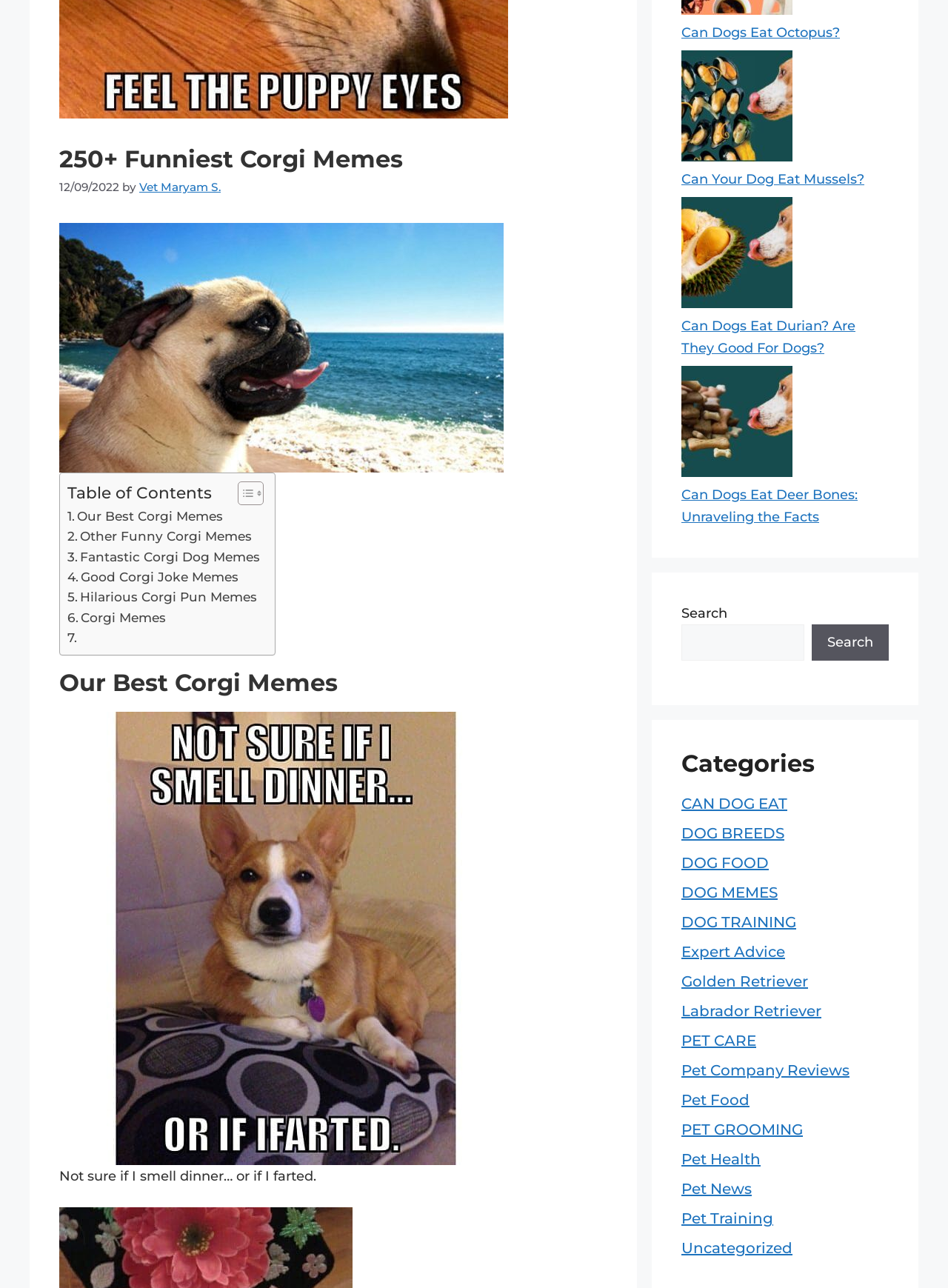Bounding box coordinates are specified in the format (top-left x, top-left y, bottom-right x, bottom-right y). All values are floating point numbers bounded between 0 and 1. Please provide the bounding box coordinate of the region this sentence describes: Can Your Dog Eat Mussels?

[0.719, 0.133, 0.912, 0.146]